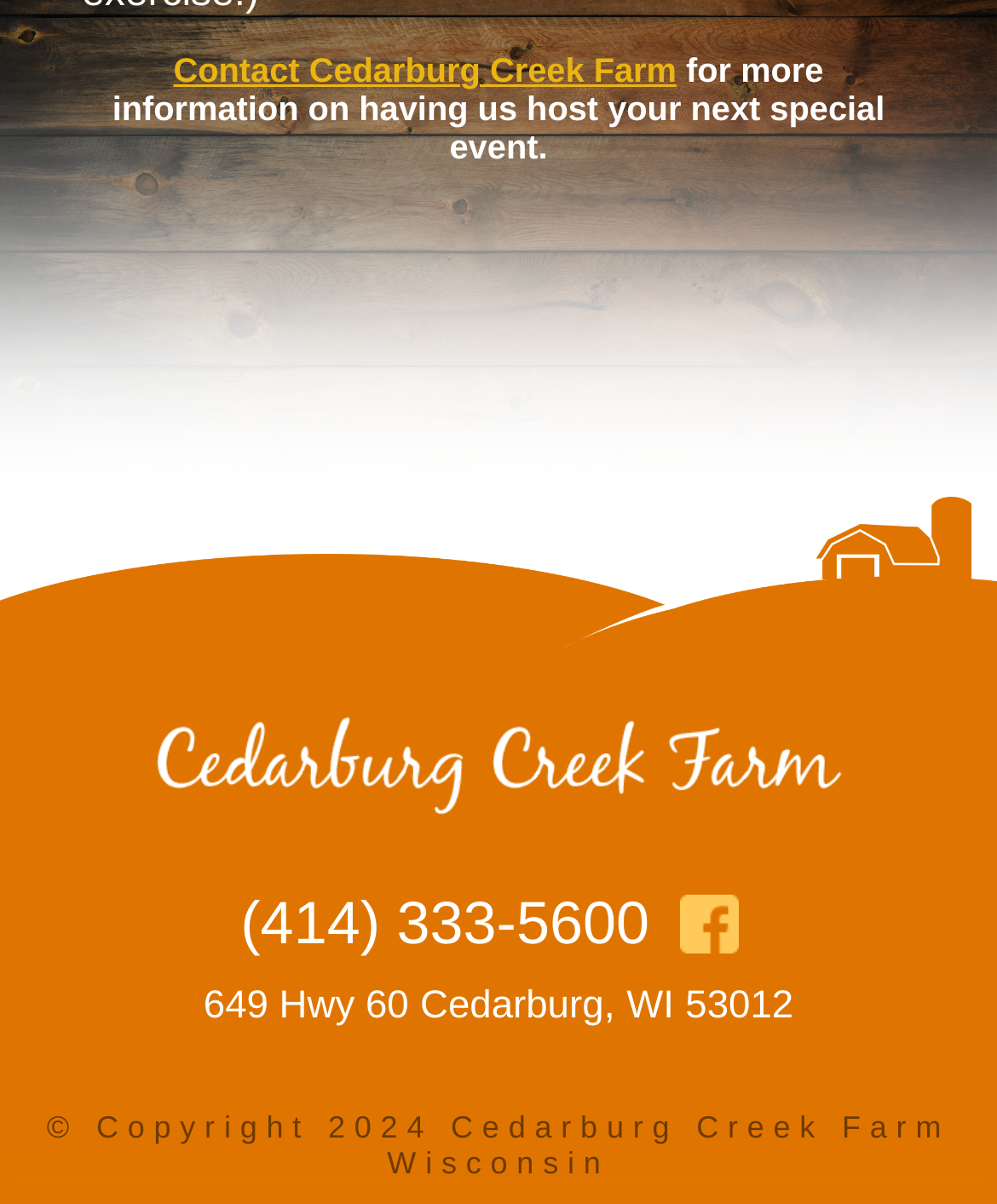Based on the image, please respond to the question with as much detail as possible:
What is the phone number of Cedarburg Creek Farm?

I found the phone number by looking at the link element with the text '(414) 333-5600' which is located at the bottom of the page.